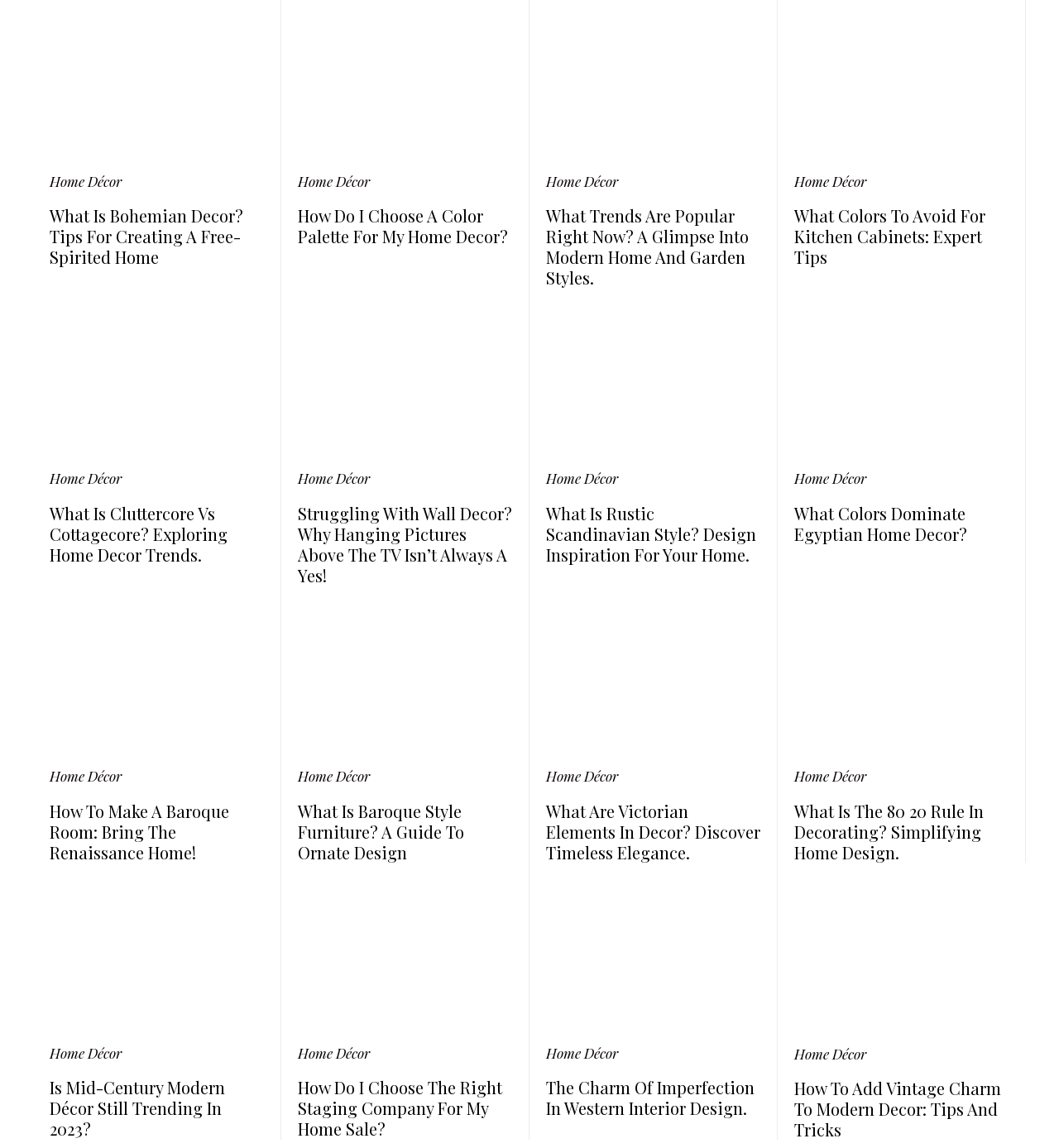Identify the bounding box coordinates of the section to be clicked to complete the task described by the following instruction: "Discover 'What Is Rustic Scandinavian Style? Design Inspiration For Your Home.'". The coordinates should be four float numbers between 0 and 1, formatted as [left, top, right, bottom].

[0.516, 0.437, 0.714, 0.493]